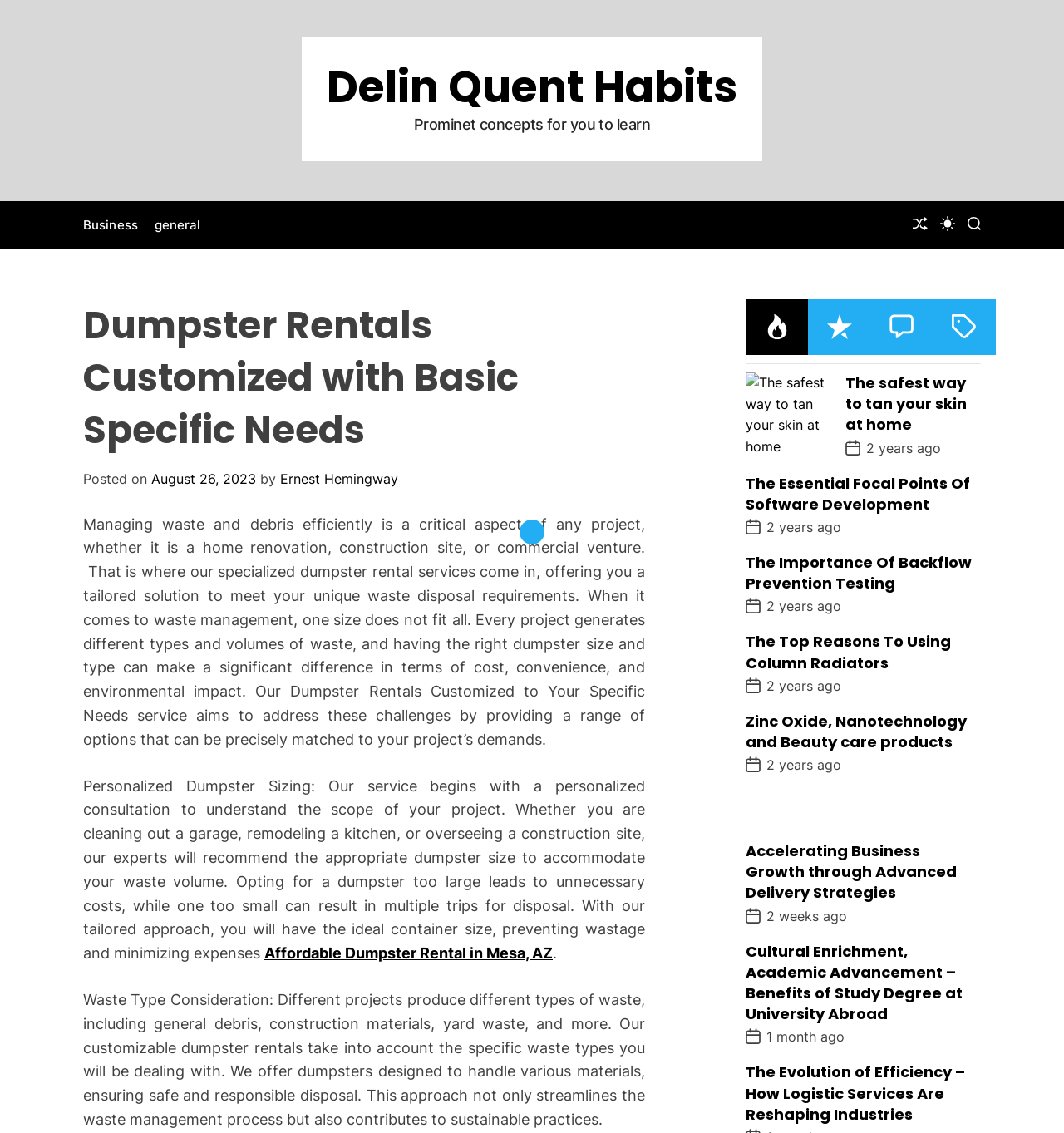Can you provide the bounding box coordinates for the element that should be clicked to implement the instruction: "Click the 'SEARCH' button"?

[0.909, 0.19, 0.922, 0.207]